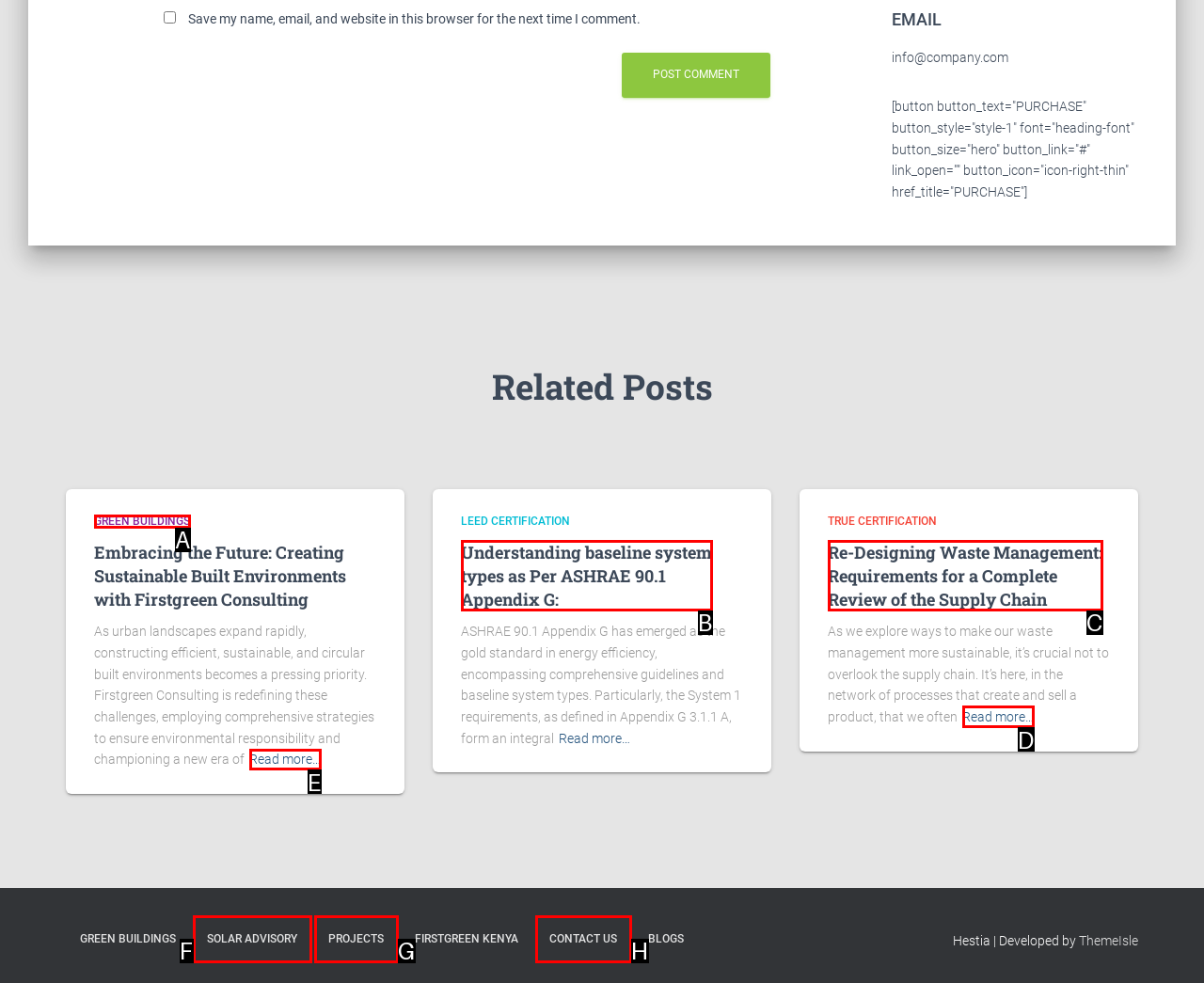Based on the given description: Read more…, identify the correct option and provide the corresponding letter from the given choices directly.

E